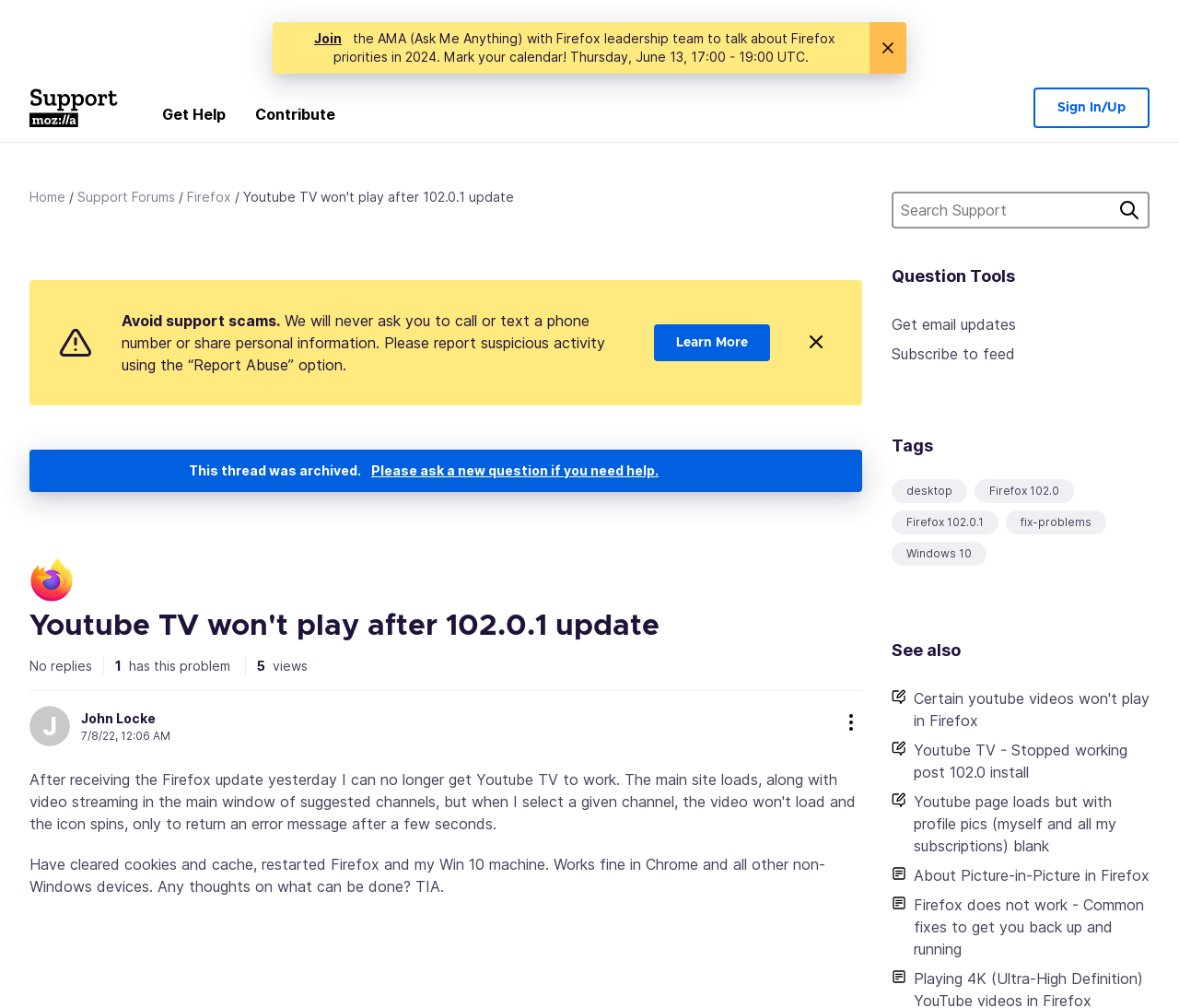Determine the bounding box coordinates for the clickable element required to fulfill the instruction: "Click the 'Join' button". Provide the coordinates as four float numbers between 0 and 1, i.e., [left, top, right, bottom].

[0.266, 0.029, 0.29, 0.048]